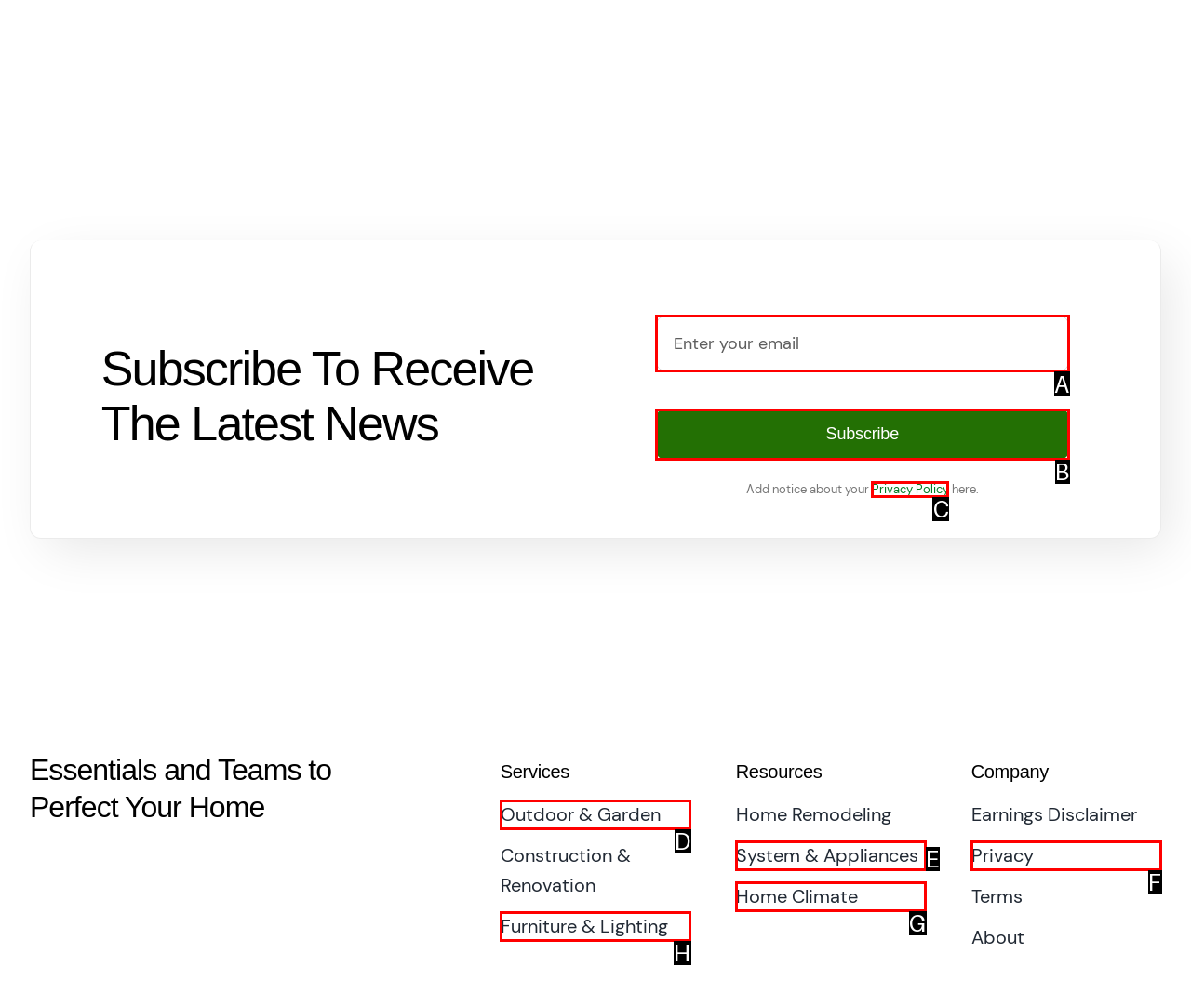Identify the HTML element to select in order to accomplish the following task: Enter email address
Reply with the letter of the chosen option from the given choices directly.

A